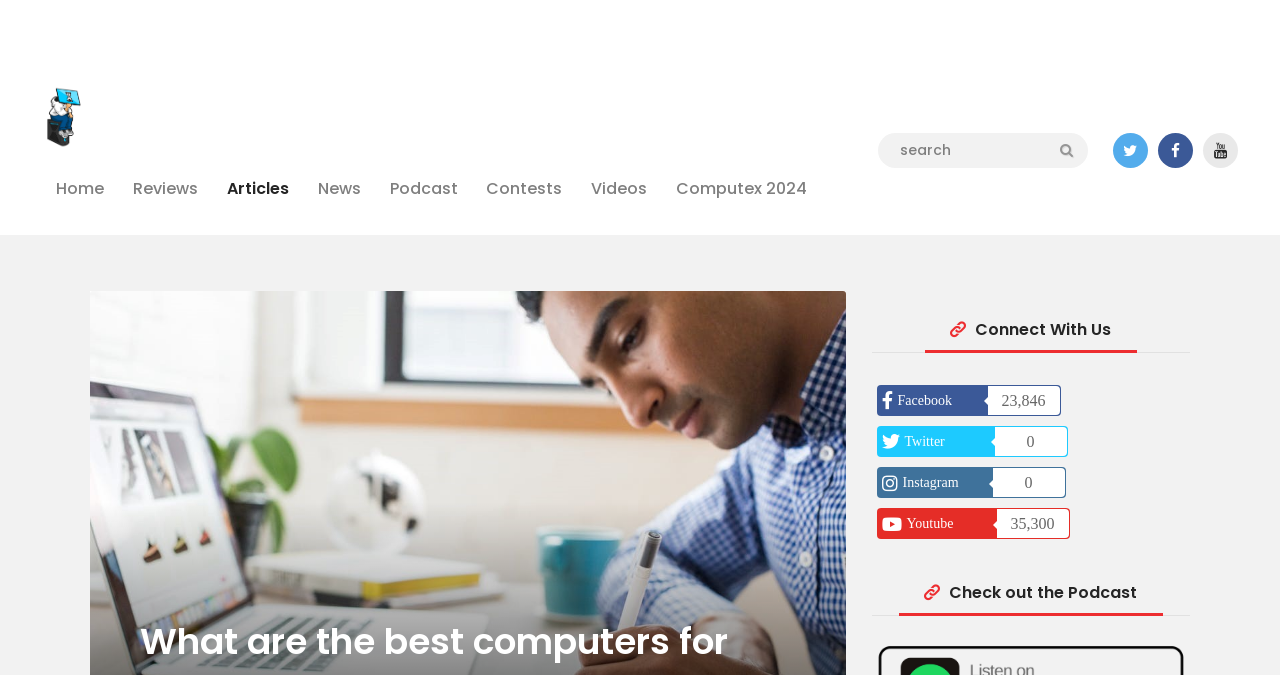Specify the bounding box coordinates of the area to click in order to follow the given instruction: "Click on the 'HOME' link."

None